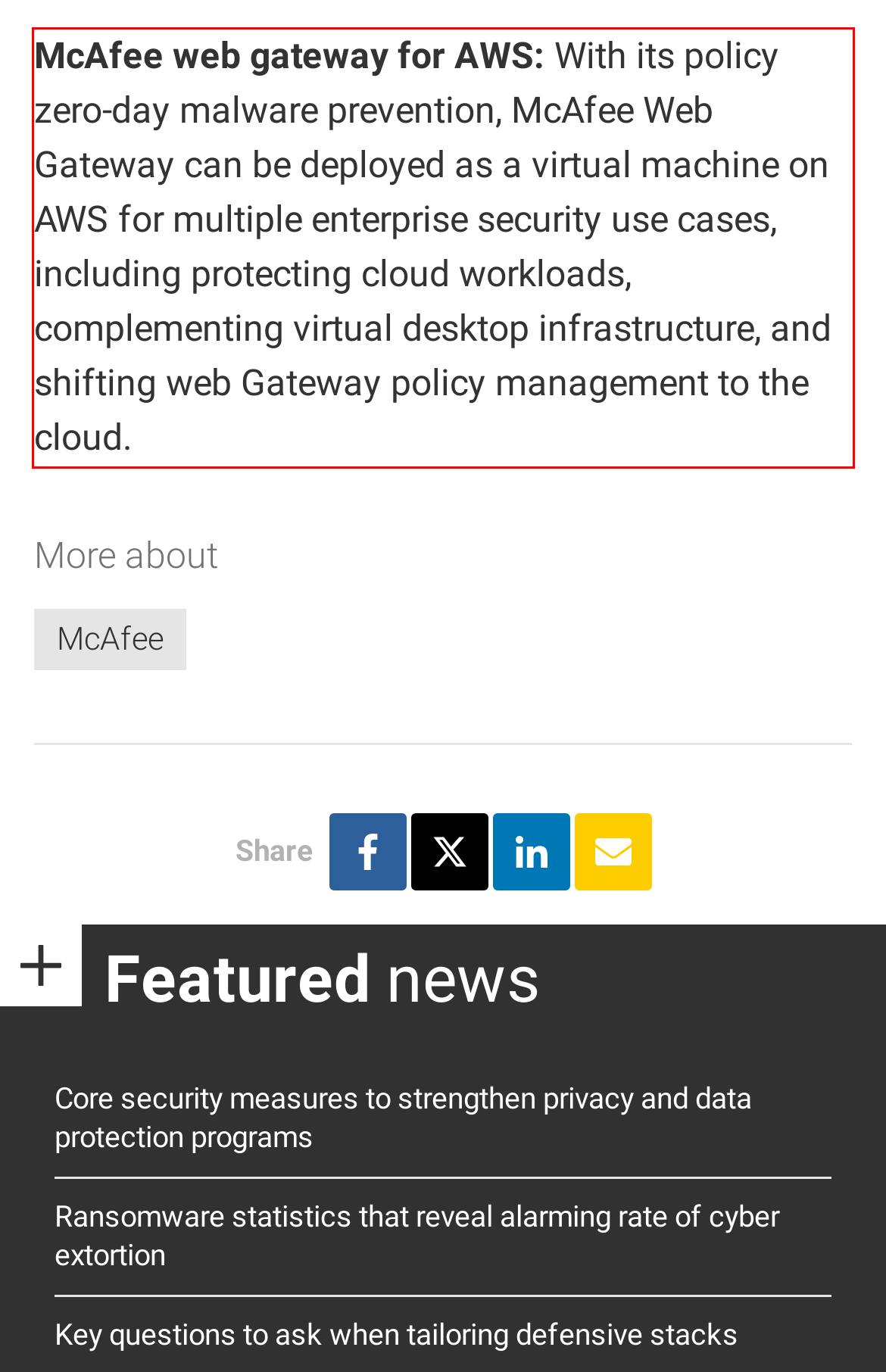Identify the red bounding box in the webpage screenshot and perform OCR to generate the text content enclosed.

McAfee web gateway for AWS: With its policy zero-day malware prevention, McAfee Web Gateway can be deployed as a virtual machine on AWS for multiple enterprise security use cases, including protecting cloud workloads, complementing virtual desktop infrastructure, and shifting web Gateway policy management to the cloud.